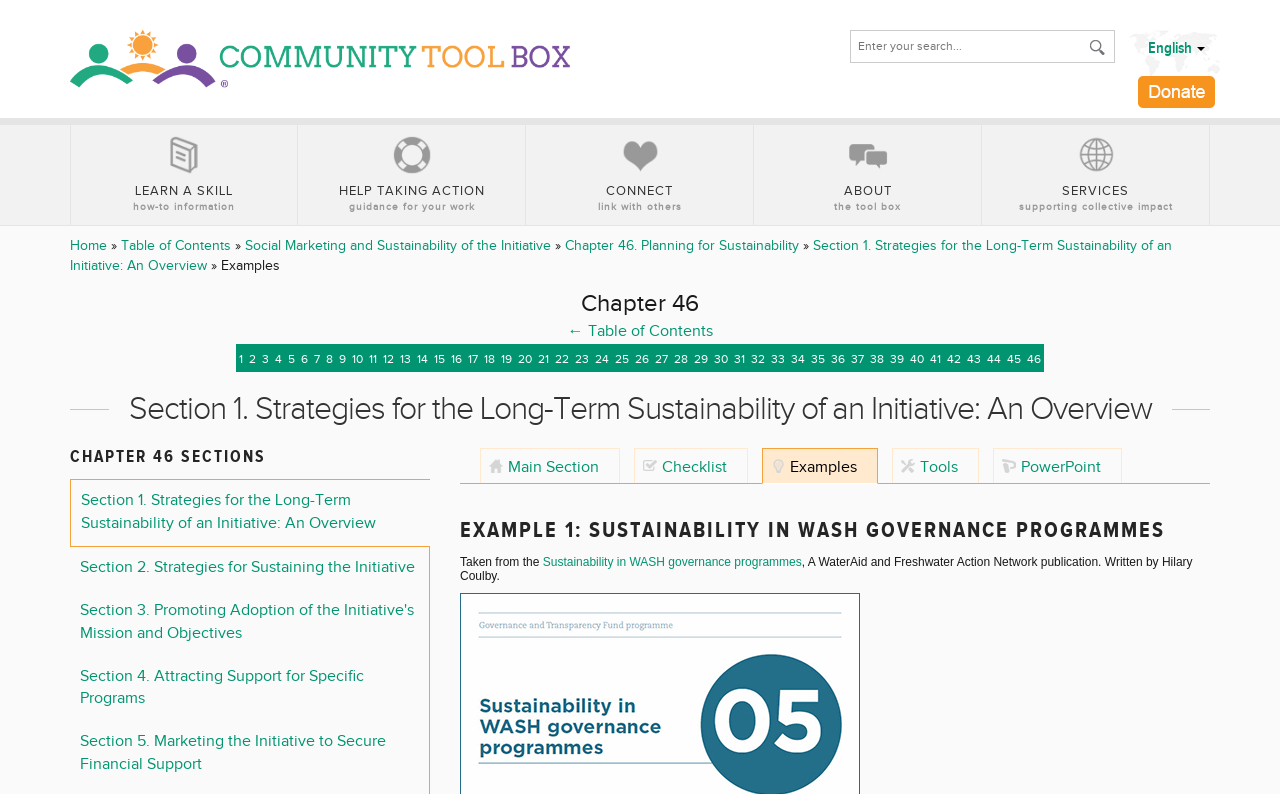Locate the bounding box coordinates of the element I should click to achieve the following instruction: "Go to the home page".

[0.055, 0.3, 0.084, 0.32]